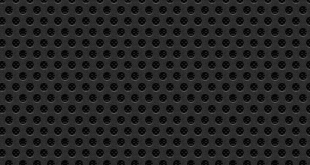Describe the image thoroughly.

The image features a textured black surface adorned with a repetitive pattern of small, circular indentations. This design creates a visually appealing contrast between light and shadow, adding depth to the overall appearance. The geometric nature of the holes can evoke a sense of modernity and technological finesse, making it a fitting background for topics related to innovation, design, or industrial aesthetics. This specific image is linked to an article detailing advancements in communication, collaboration, and cyber security, emphasizing contemporary themes in technology and productivity.